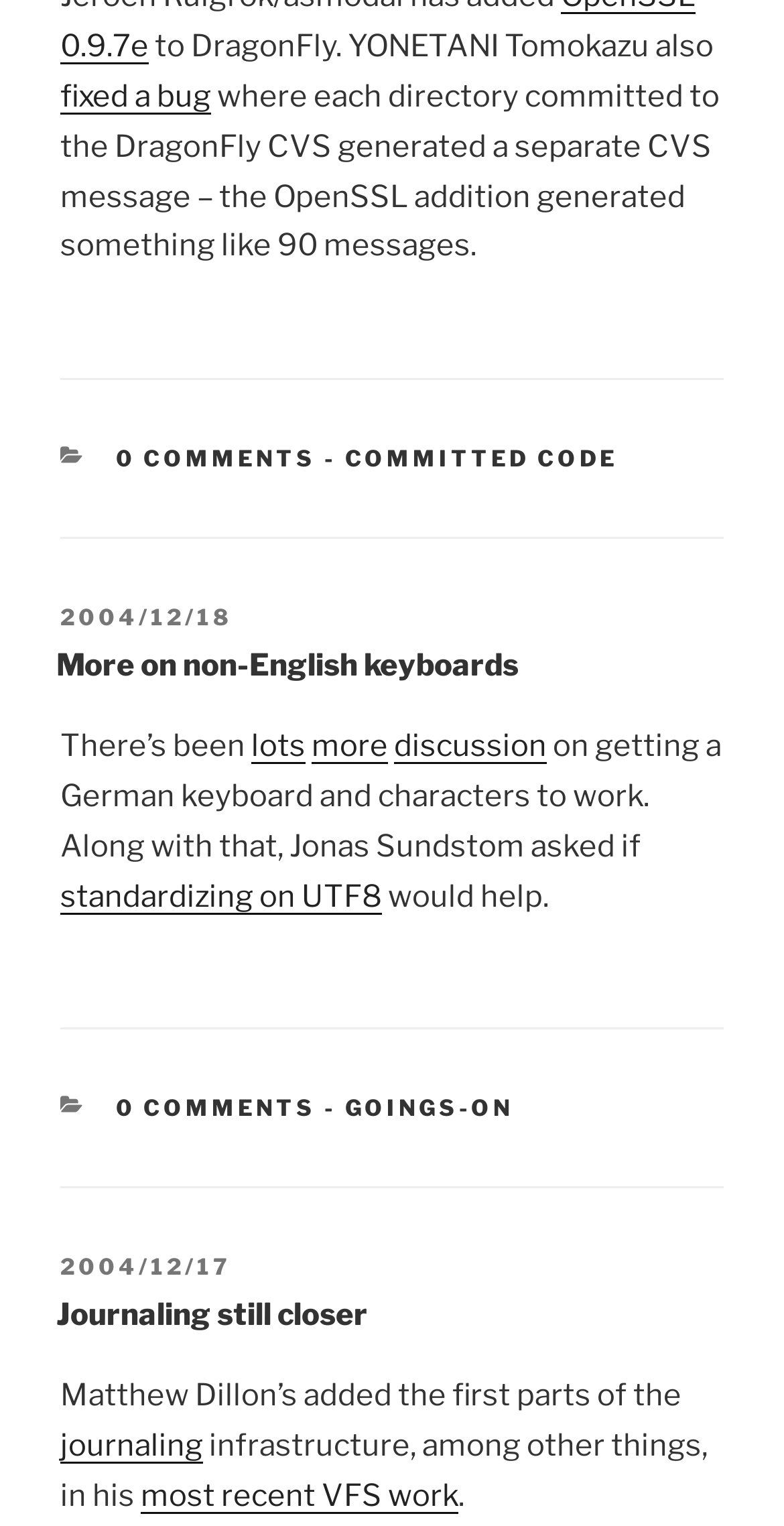Bounding box coordinates are specified in the format (top-left x, top-left y, bottom-right x, bottom-right y). All values are floating point numbers bounded between 0 and 1. Please provide the bounding box coordinate of the region this sentence describes: save 10% with code littlesouthernwife

None